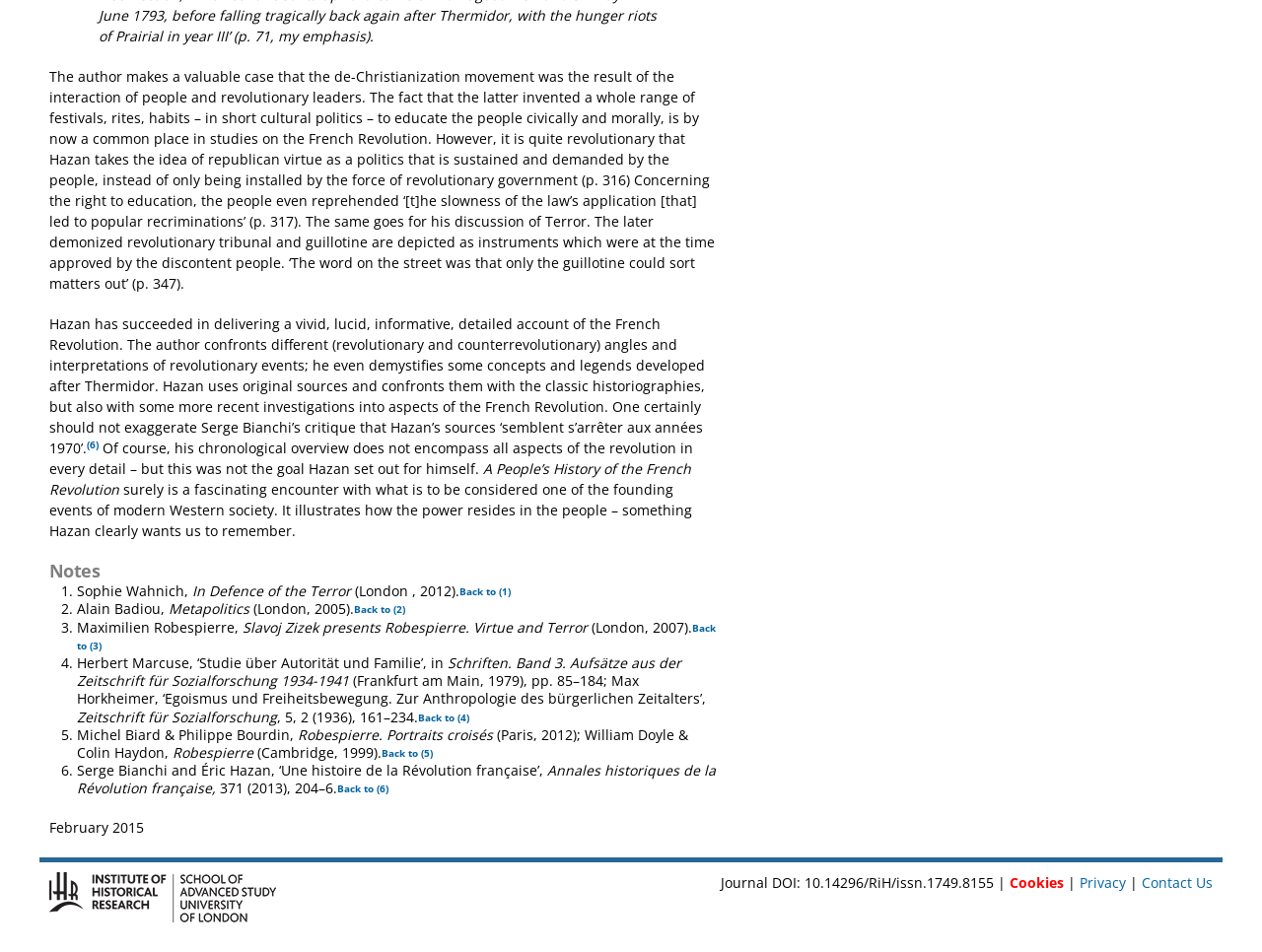Highlight the bounding box coordinates of the region I should click on to meet the following instruction: "Click the link to go back to note 3".

[0.061, 0.652, 0.567, 0.685]